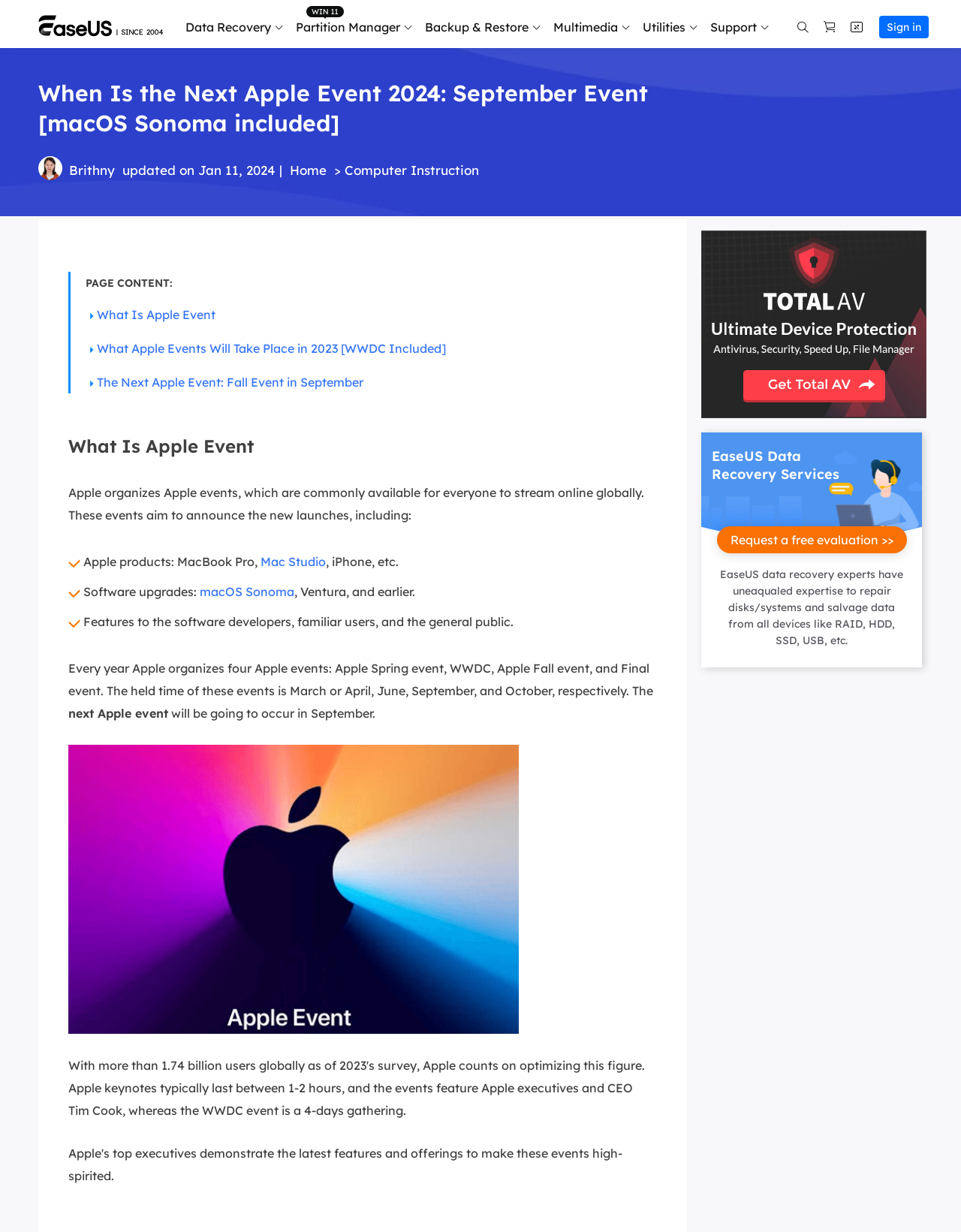Identify the bounding box for the UI element that is described as follows: "26B / flickr".

None